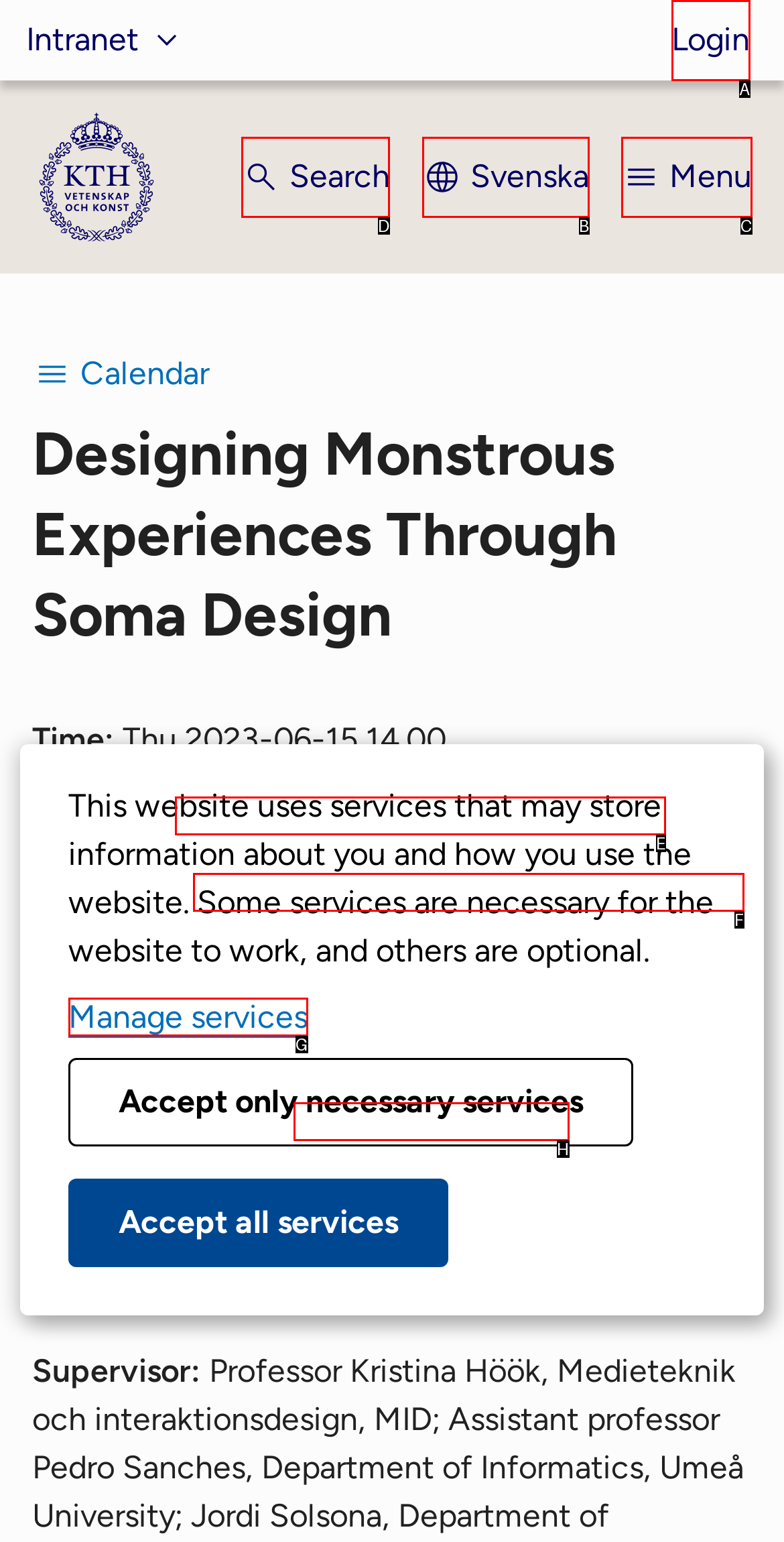Determine the letter of the element I should select to fulfill the following instruction: Click on About us. Just provide the letter.

None